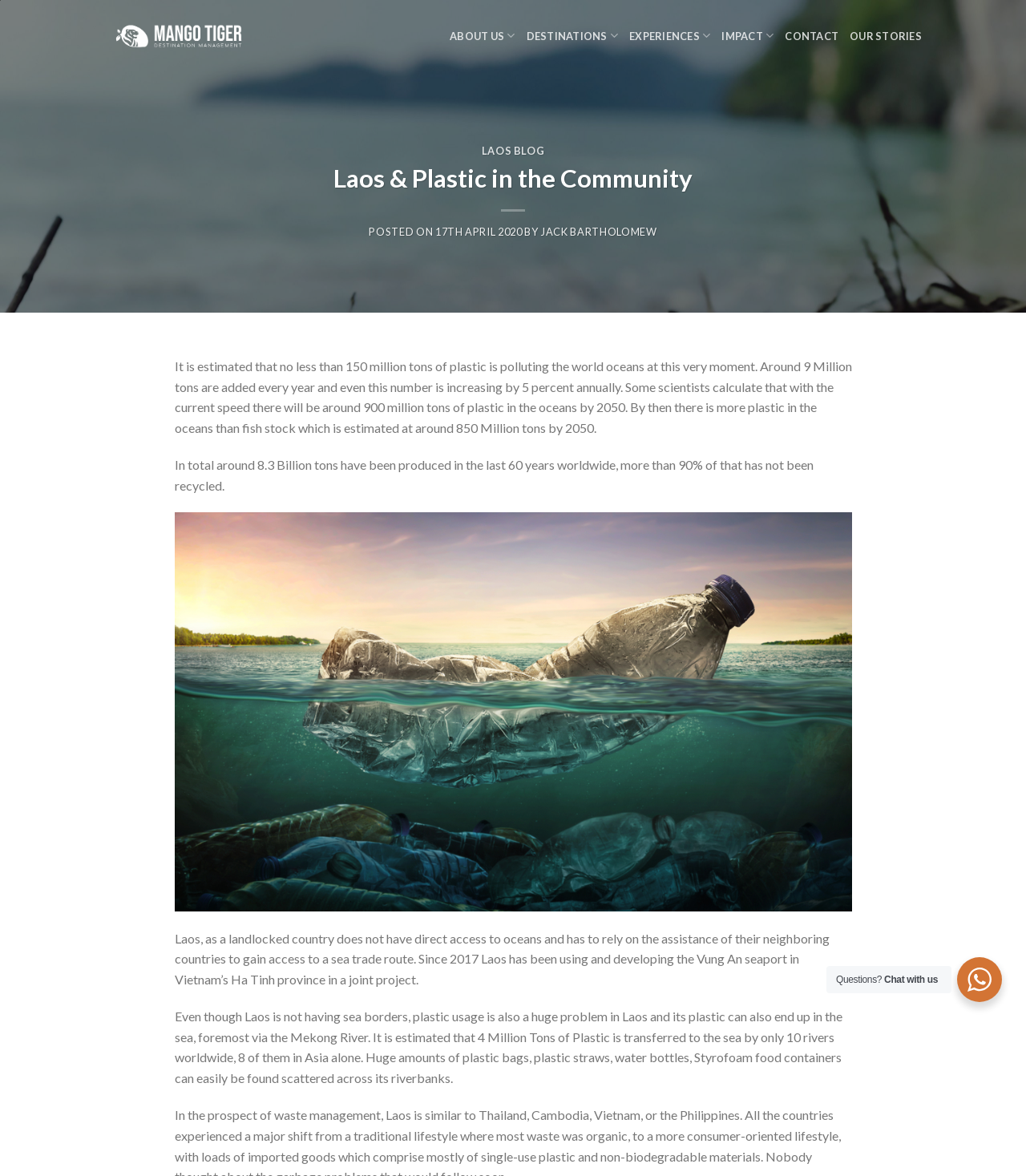Answer the question below using just one word or a short phrase: 
What is the estimated amount of plastic in the world oceans?

150 million tons